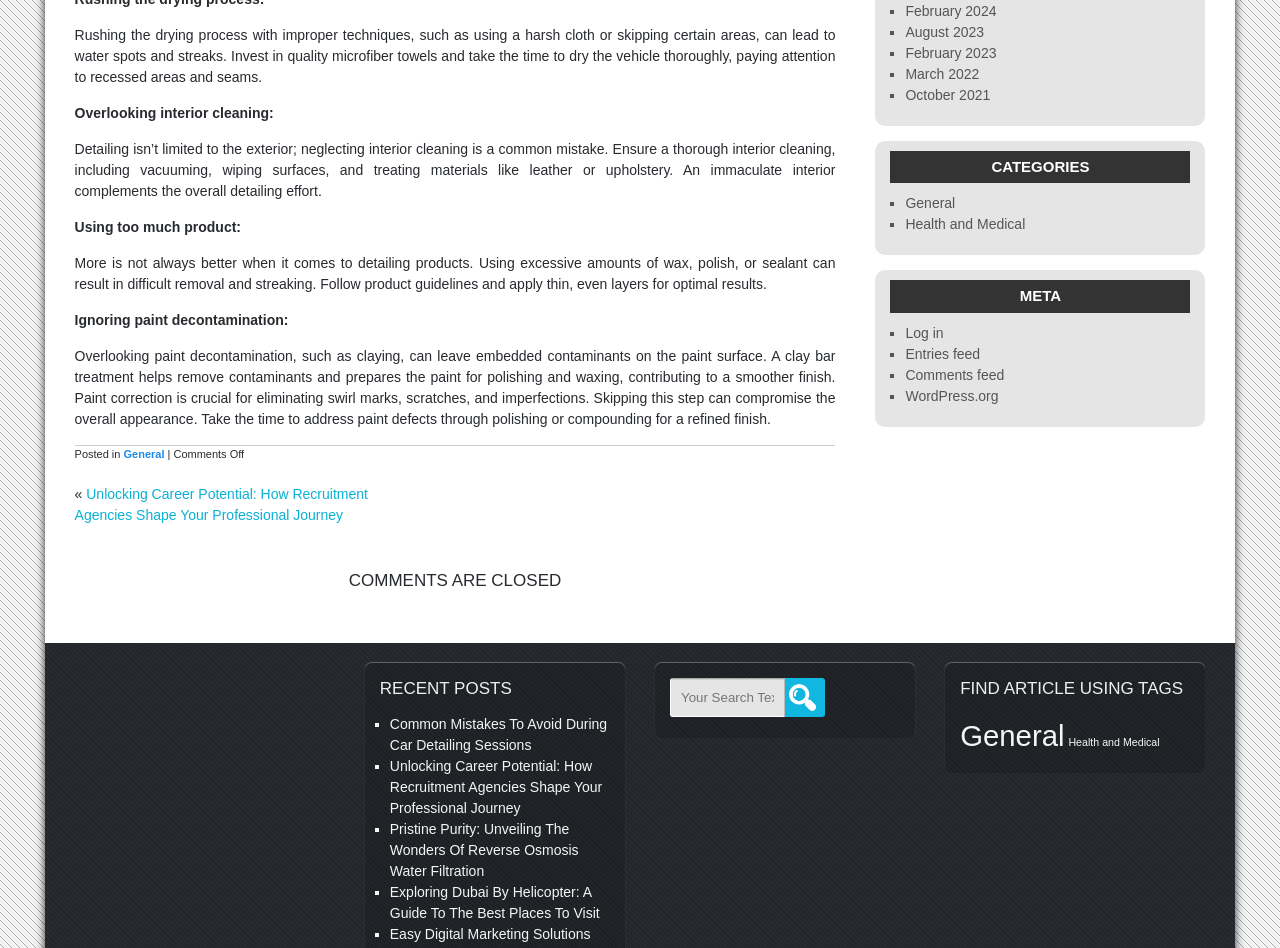Please identify the bounding box coordinates of the clickable area that will allow you to execute the instruction: "Log in to the website".

[0.707, 0.343, 0.737, 0.36]